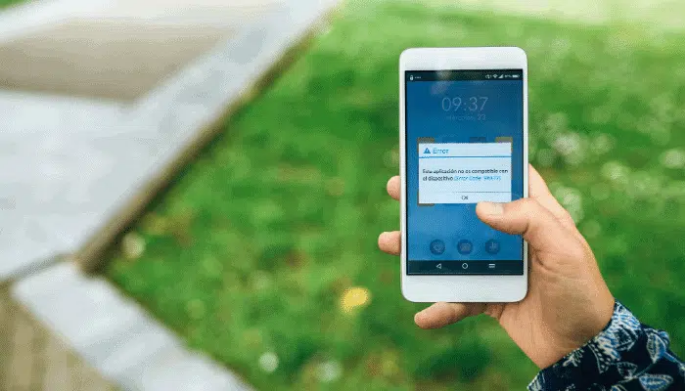What is the error message on the smartphone?
Please analyze the image and answer the question with as much detail as possible.

The error message on the smartphone's screen states 'Este dispositivo no es compatible con el Bluetooth de Discord', which translates to 'This device is not compatible with Discord's Bluetooth', indicating a compatibility issue between the device and Discord's Bluetooth functionality.